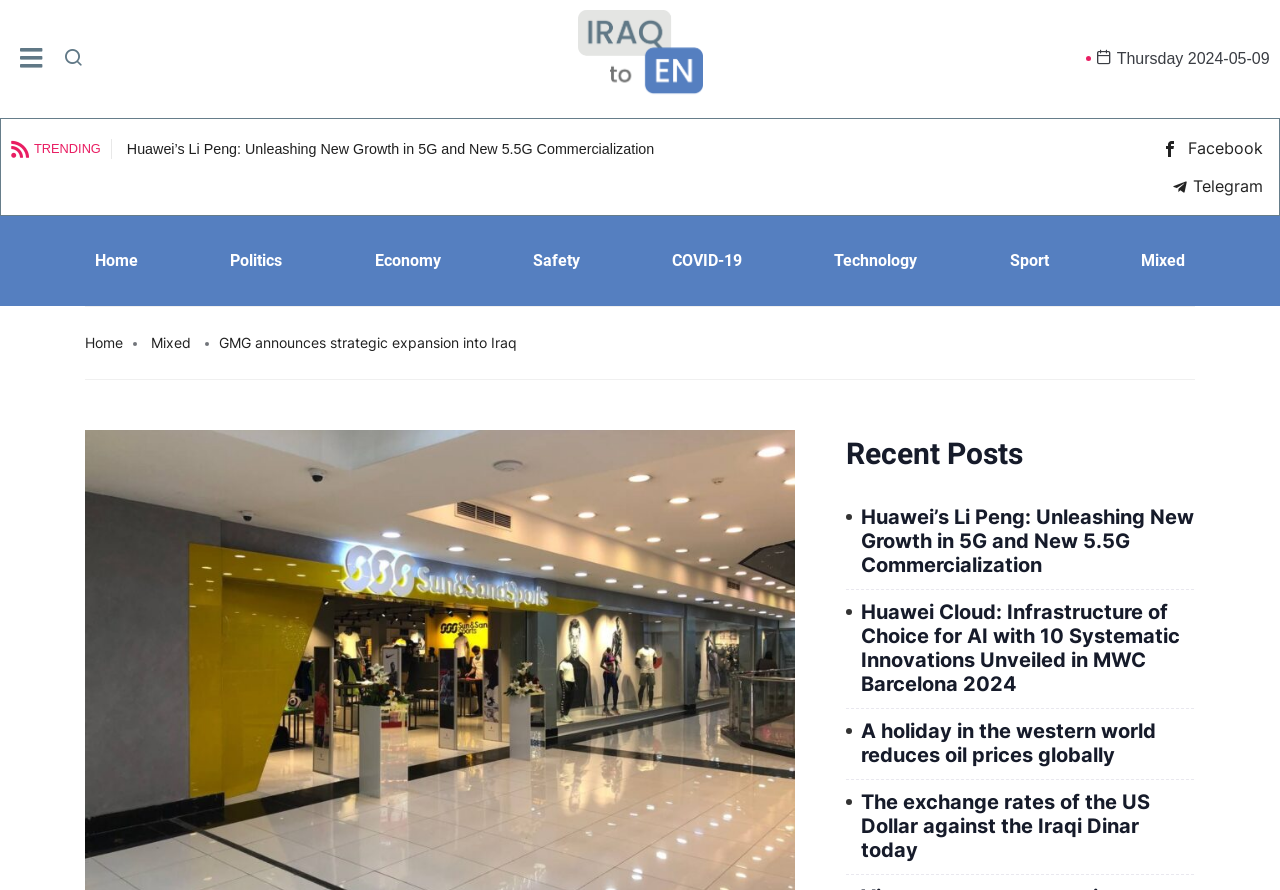What is the name of the company announcing expansion?
Give a one-word or short-phrase answer derived from the screenshot.

GMG